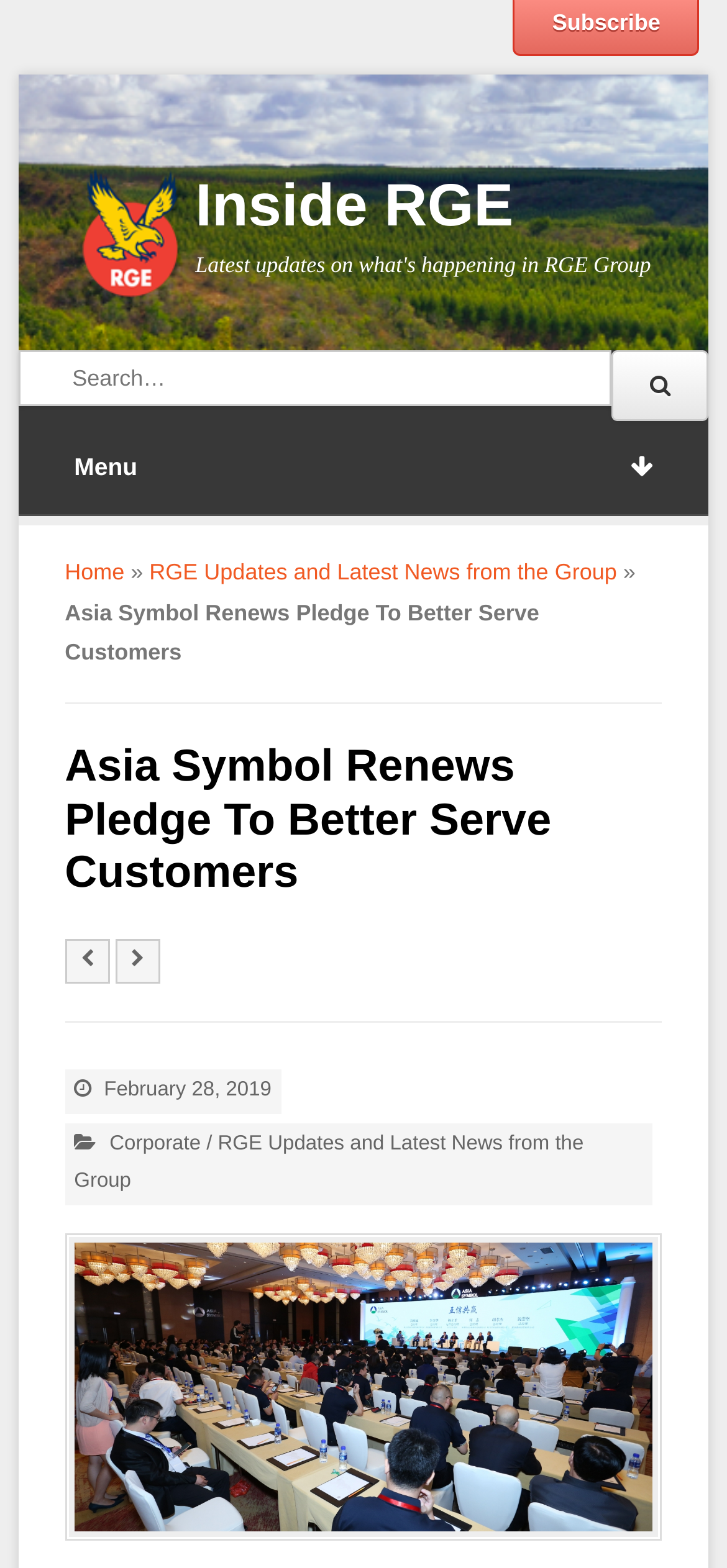Identify and provide the bounding box coordinates of the UI element described: "name="s" placeholder="Search…"". The coordinates should be formatted as [left, top, right, bottom], with each number being a float between 0 and 1.

[0.025, 0.223, 0.842, 0.259]